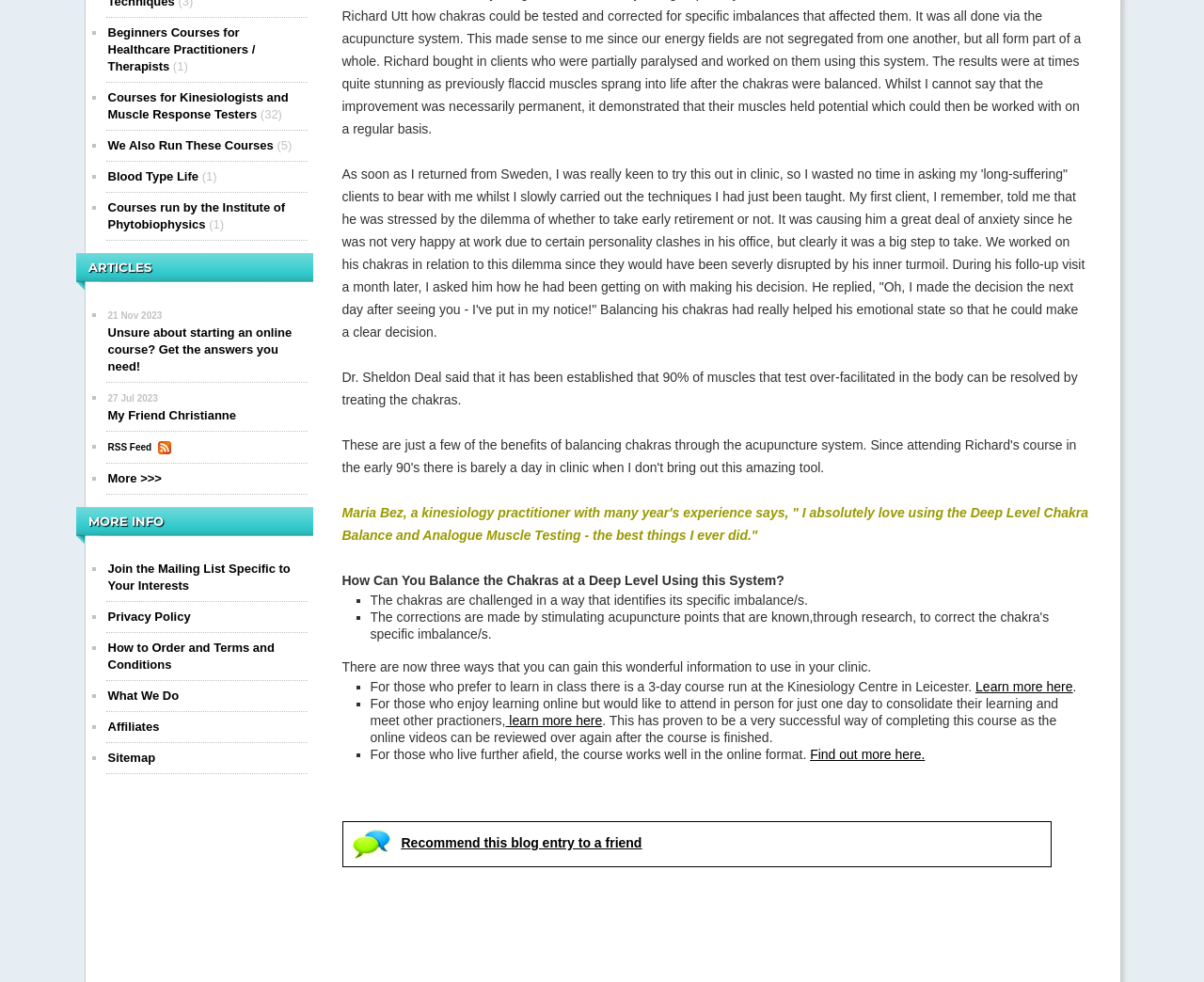Please determine the bounding box of the UI element that matches this description: Affiliates. The coordinates should be given as (top-left x, top-left y, bottom-right x, bottom-right y), with all values between 0 and 1.

[0.089, 0.733, 0.132, 0.747]